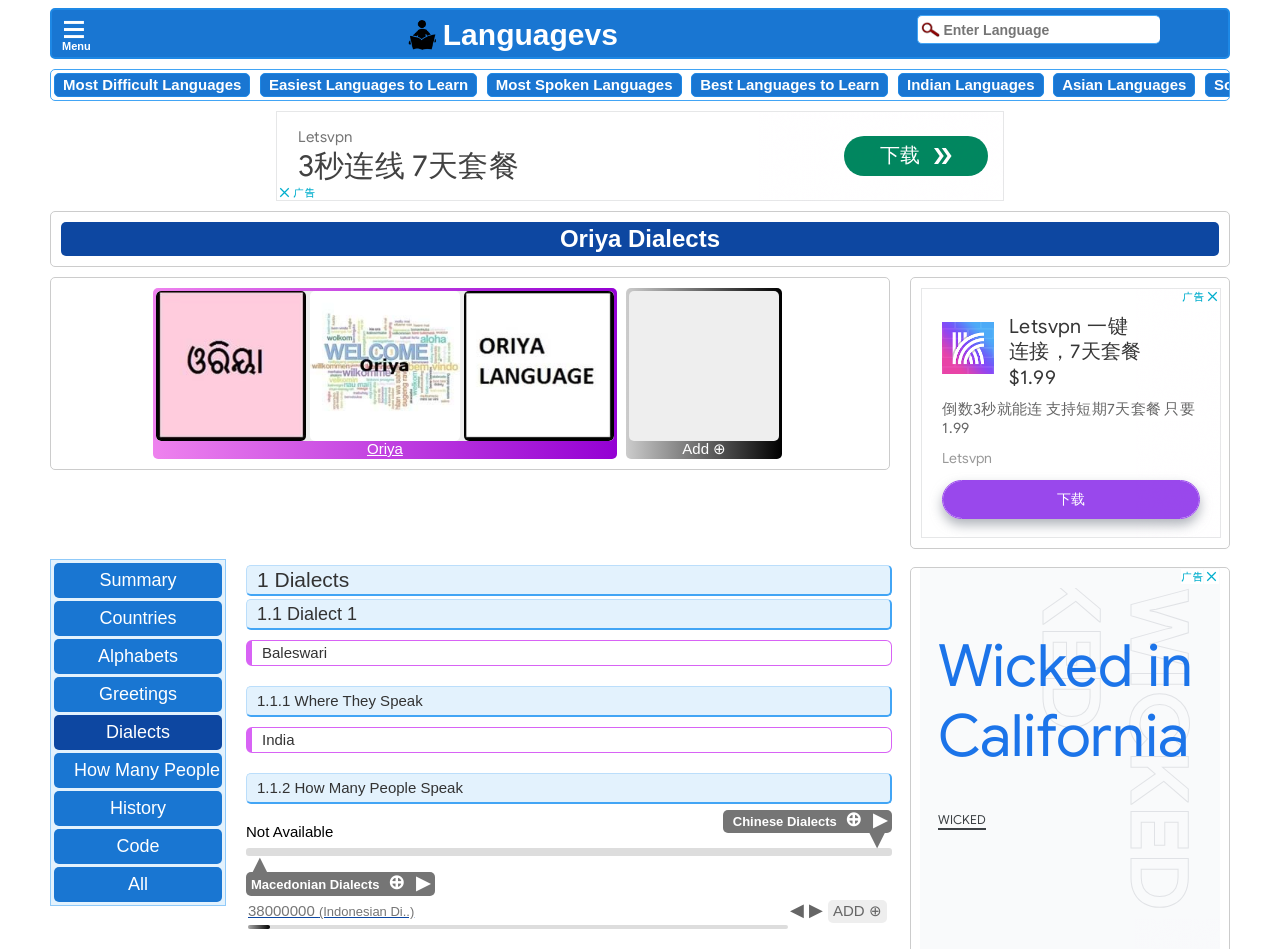Give a full account of the webpage's elements and their arrangement.

This webpage is about Oriya dialects, with a focus on the Baleswari dialect. At the top right corner, there is a menu icon and a close icon. Below the menu icon, there is a link to compare languages, accompanied by an image. On the top right side, there is a search bar to enter a language.

The main content of the webpage is divided into sections. The first section has a heading "Oriya Dialects" and displays three images of Oriya. Below the images, there is a link to Oriya and a button to add something. 

The next section has a list of links to different language-related topics, such as most difficult languages, easiest languages to learn, and Indian languages. 

Below this list, there are two advertisements, one on the left and one on the right. 

The main content of the webpage then continues with a section about Oriya dialects, which includes a heading, a link to "Summary", and a list of links to different aspects of the language, such as countries, alphabets, greetings, and history.

The next section is about a specific dialect, Baleswari, and provides information on where it is spoken, how many people speak it, and its history. 

The webpage then compares Oriya dialects with Chinese dialects, Macedonian dialects, and Indonesian dialects, providing links to compare the languages and displaying some statistics. 

At the bottom of the webpage, there is a table that lists more language dialects, with links to compare them with Oriya dialects.